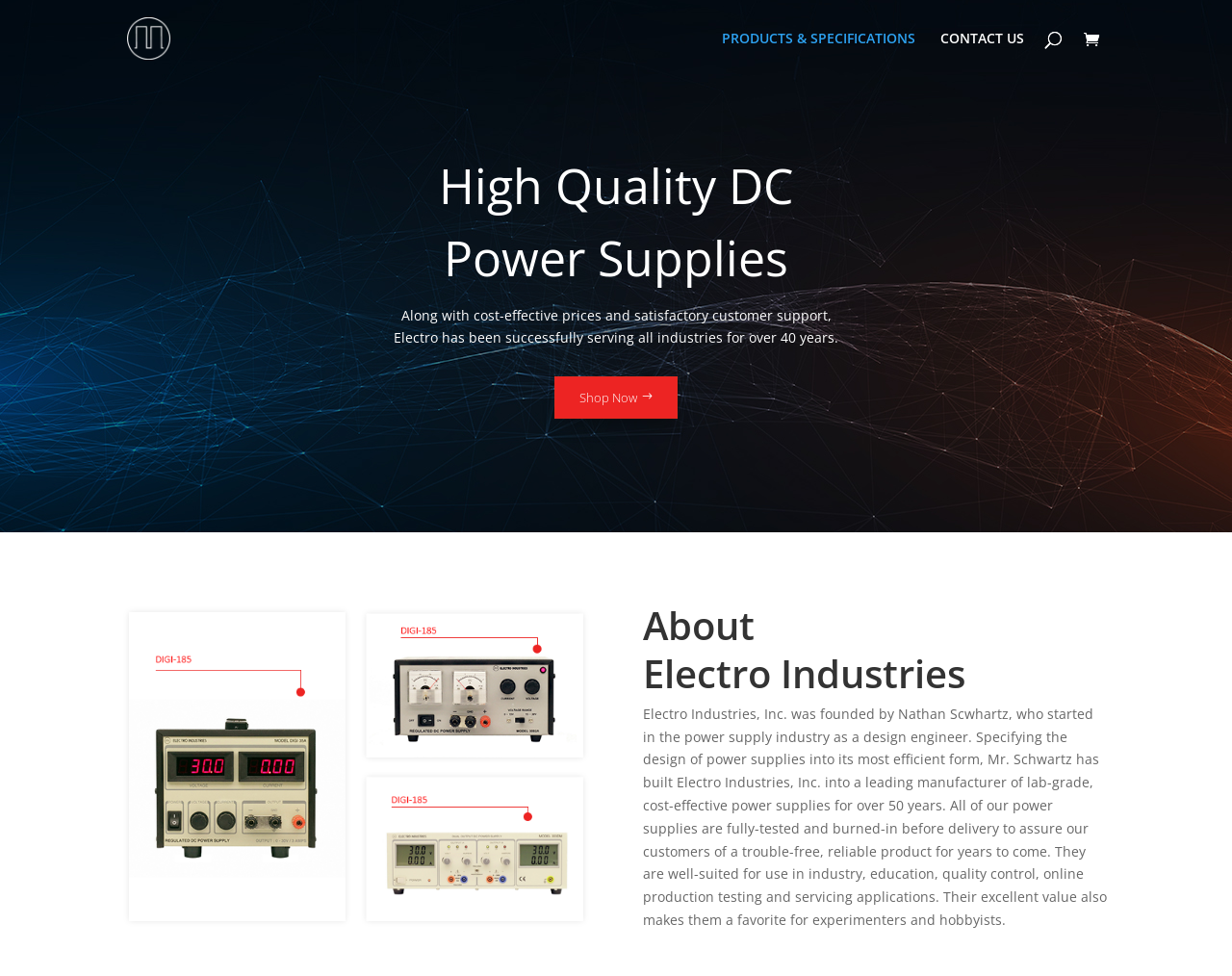What is the application of Electro Industries' power supplies?
Using the image as a reference, answer with just one word or a short phrase.

Industry, education, quality control